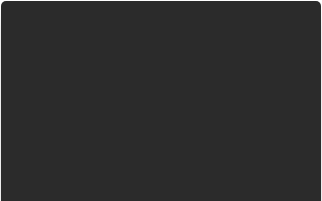Offer a comprehensive description of the image.

The image features a visually engaging graphic associated with the article titled "Dispensary Owner: 'We Gained 105 Customers In 24 Hours.'" This content appears to highlight a compelling narrative or success story within the cannabis industry, likely focusing on strategies employed by dispensary owners to attract a significant customer base rapidly. The article is authored by Brandon Quan, who is recognized for his expertise in cannabis marketing. The image's placement within the article suggests it is a key visual that complements the textual content, aiming to draw readers’ attention and encourage further exploration of the dispensary's impactful strategies.